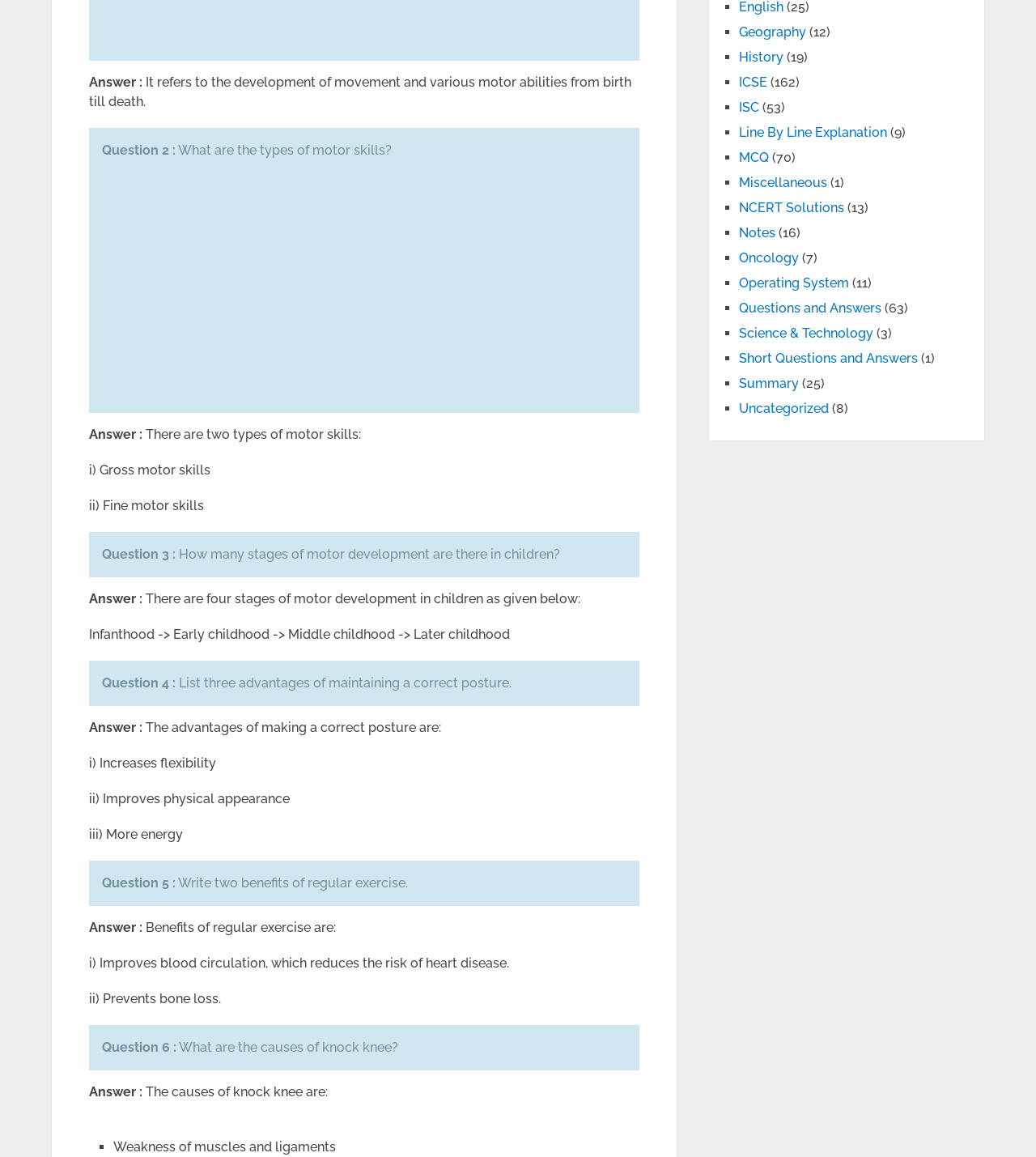Identify the bounding box of the UI element described as follows: "OUR SERVICES". Provide the coordinates as four float numbers in the range of 0 to 1 [left, top, right, bottom].

None